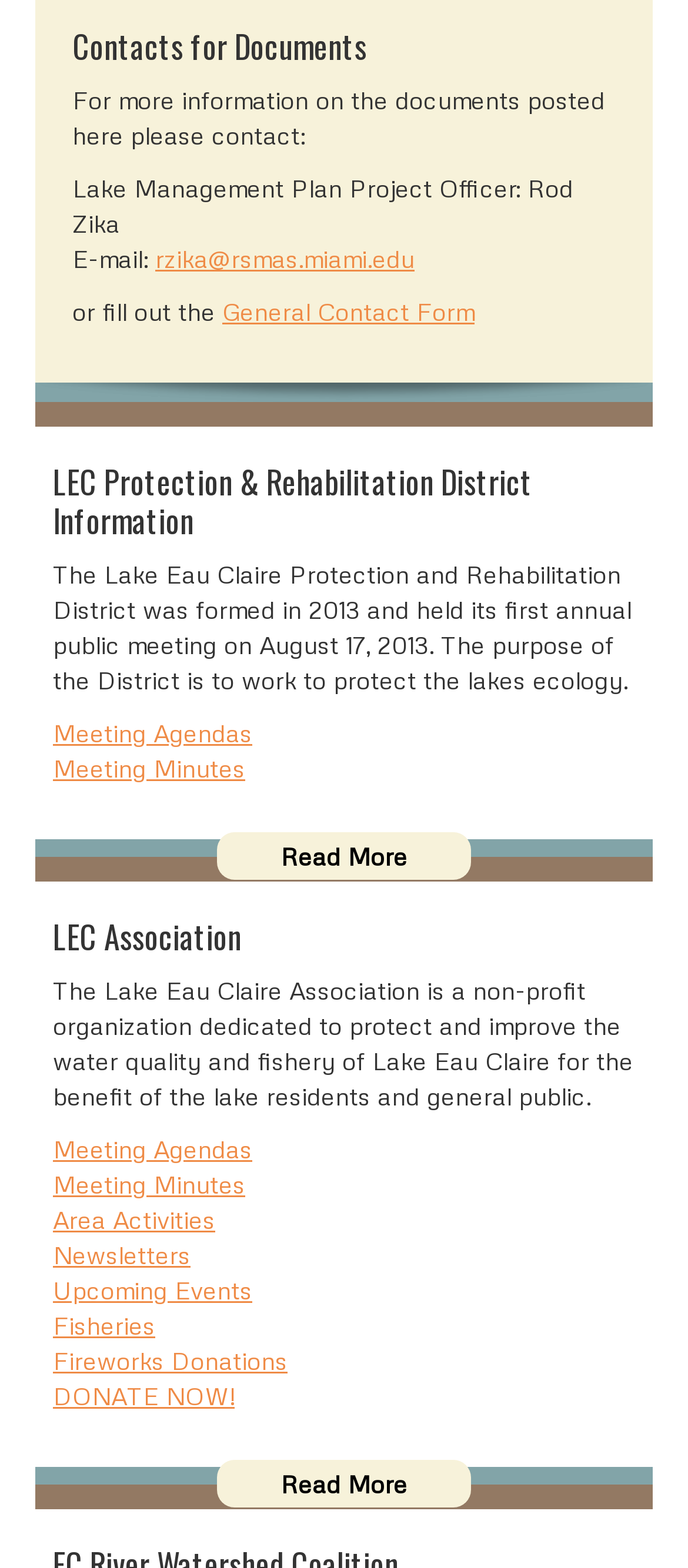Please determine the bounding box coordinates of the element to click on in order to accomplish the following task: "Contact the Lake Management Plan Project Officer via email". Ensure the coordinates are four float numbers ranging from 0 to 1, i.e., [left, top, right, bottom].

[0.226, 0.156, 0.603, 0.175]